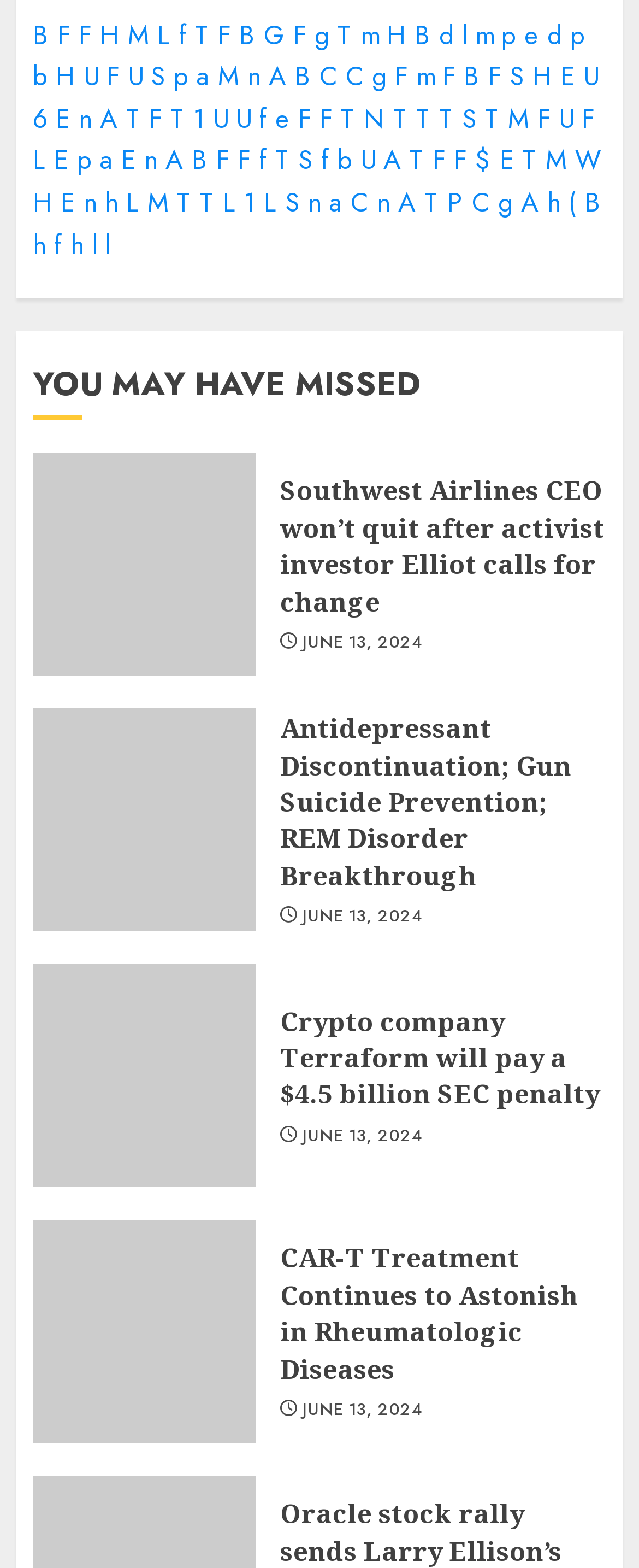Using floating point numbers between 0 and 1, provide the bounding box coordinates in the format (top-left x, top-left y, bottom-right x, bottom-right y). Locate the UI element described here: F

[0.459, 0.01, 0.479, 0.034]